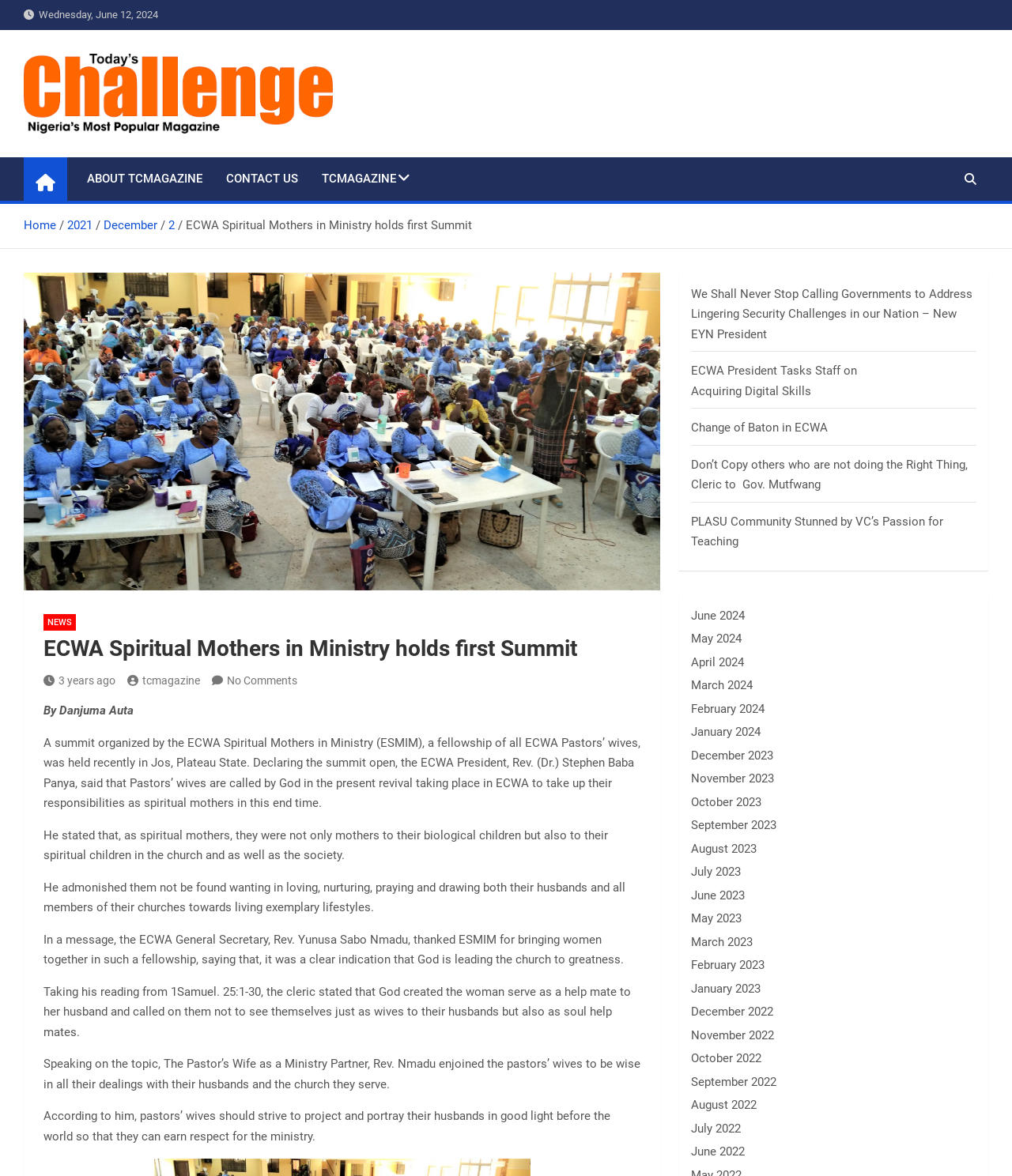Identify the bounding box coordinates for the region to click in order to carry out this instruction: "Browse articles from June 2024". Provide the coordinates using four float numbers between 0 and 1, formatted as [left, top, right, bottom].

[0.683, 0.517, 0.736, 0.529]